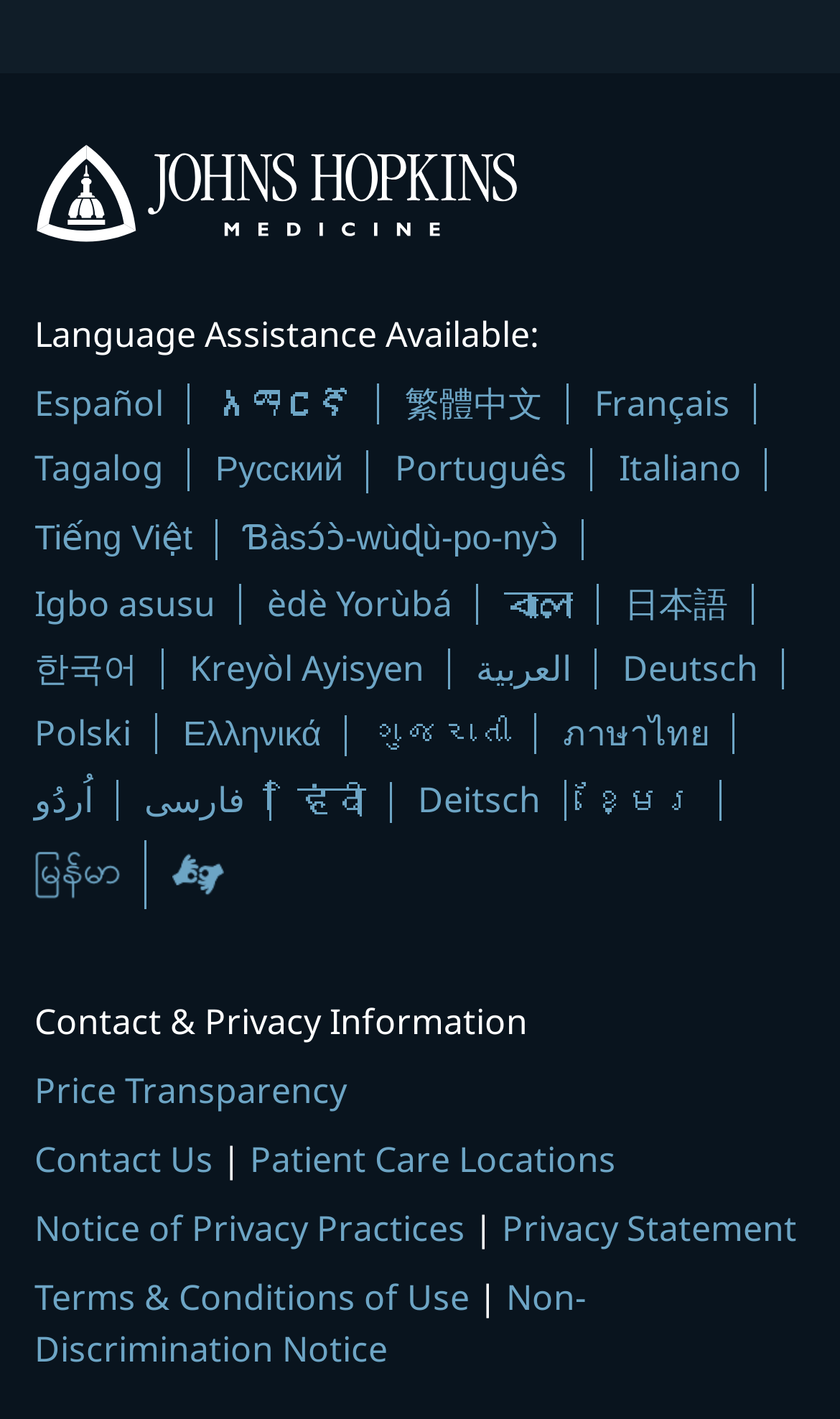What is the last link on the webpage?
Look at the image and respond with a single word or a short phrase.

Non-Discrimination Notice